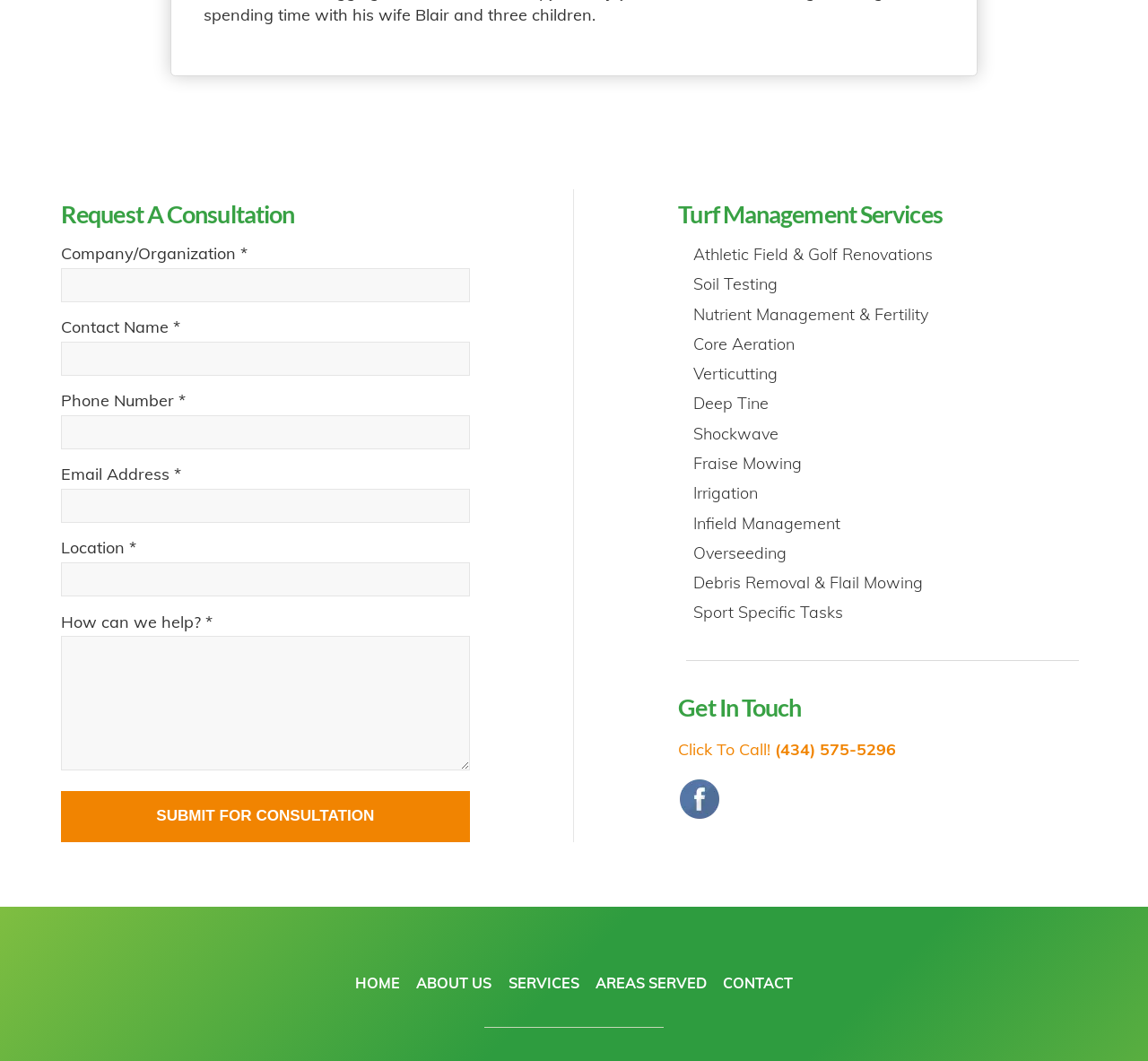Provide a one-word or short-phrase answer to the question:
What is the purpose of the form on this webpage?

Request a consultation